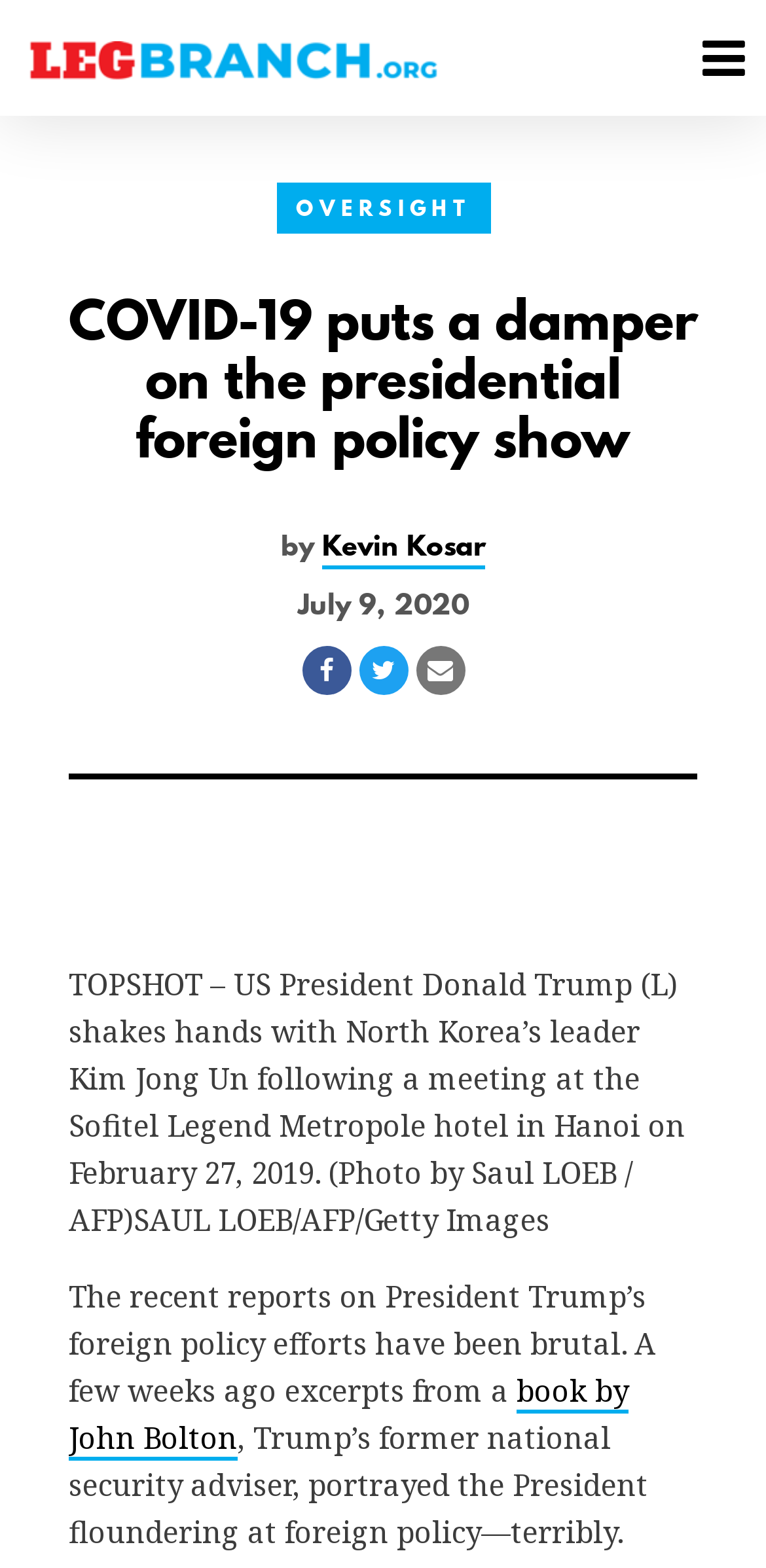Can you find the bounding box coordinates for the UI element given this description: "Share on Facebook"? Provide the coordinates as four float numbers between 0 and 1: [left, top, right, bottom].

[0.394, 0.412, 0.458, 0.443]